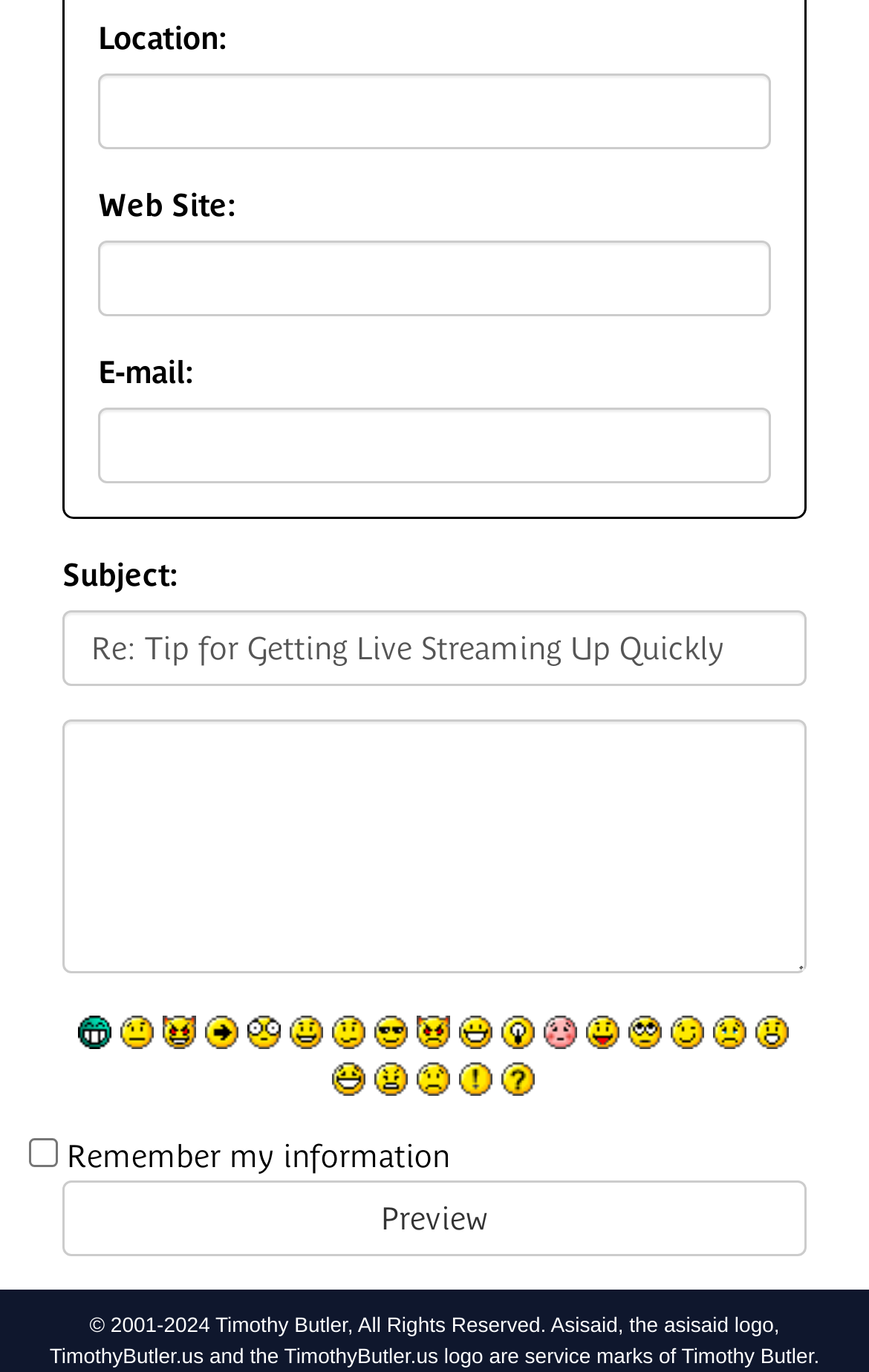How many textboxes are there?
Answer the question using a single word or phrase, according to the image.

6